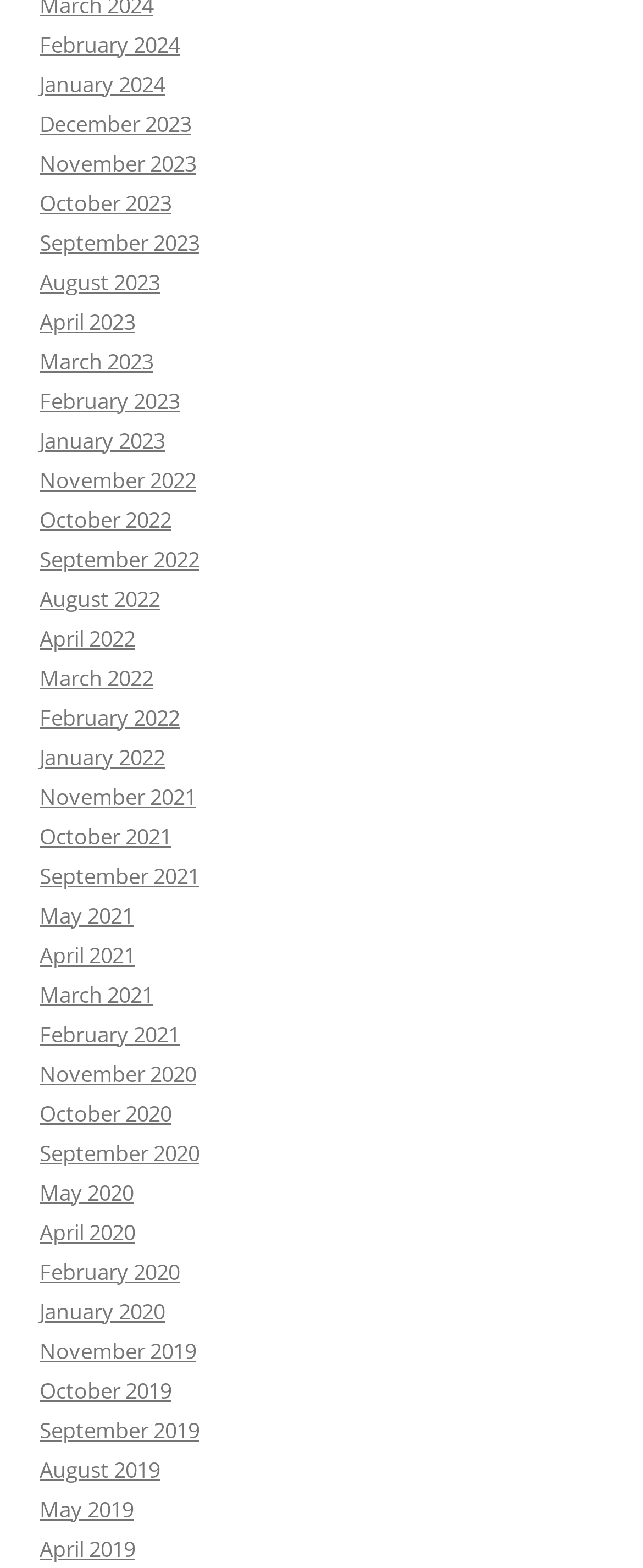Please answer the following question using a single word or phrase: 
What is the earliest month listed?

January 2020